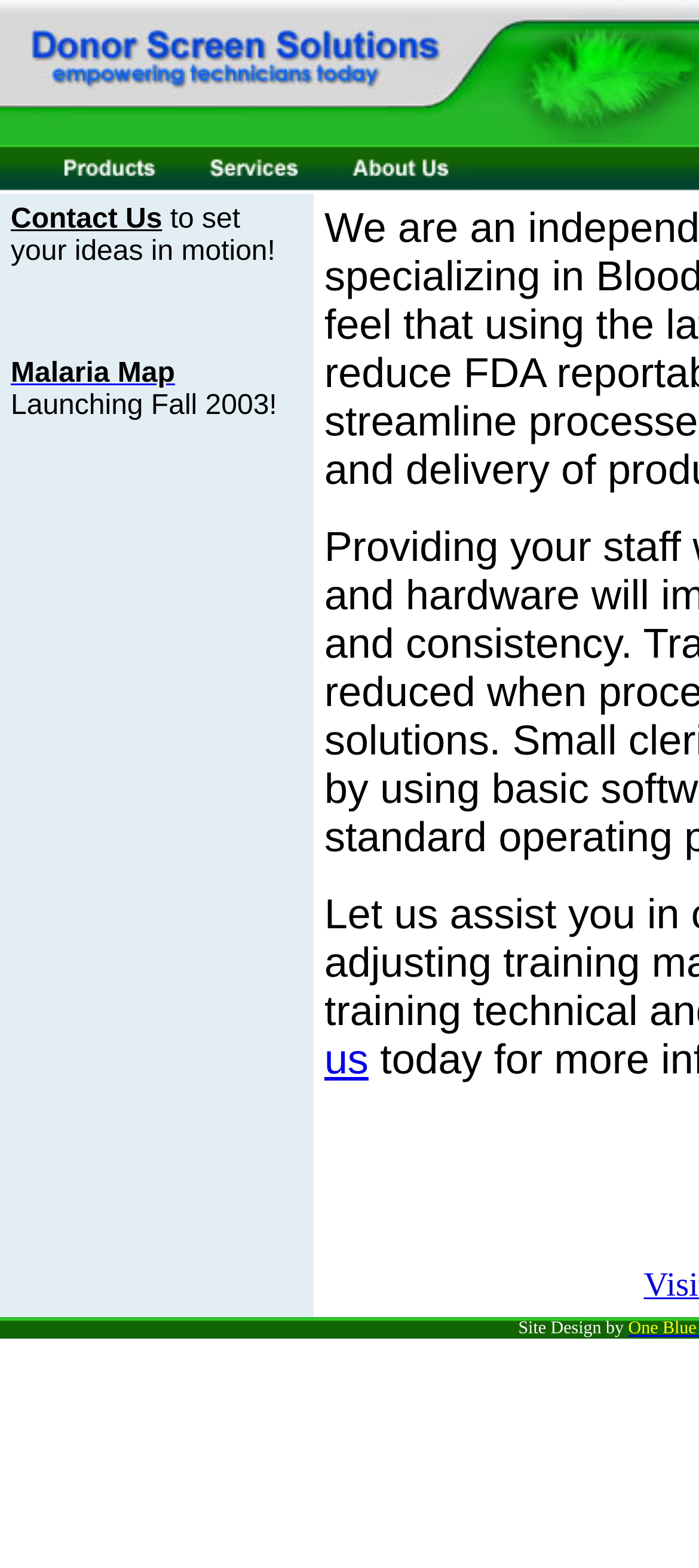What is the purpose of the company?
Answer with a single word or short phrase according to what you see in the image.

Custom Computer Solutions